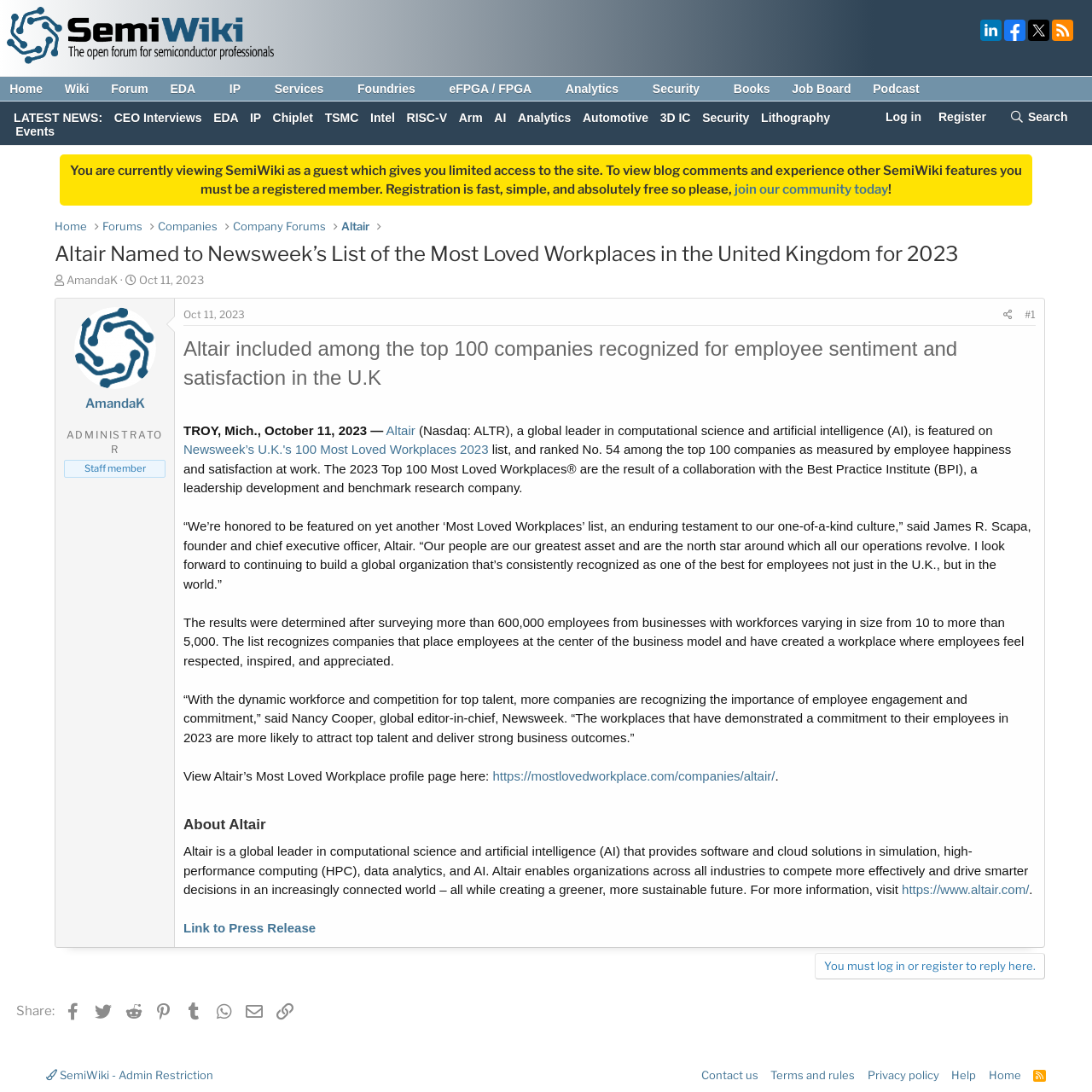Can you find and provide the main heading text of this webpage?

Altair Named to Newsweek’s List of the Most Loved Workplaces in the United Kingdom for 2023